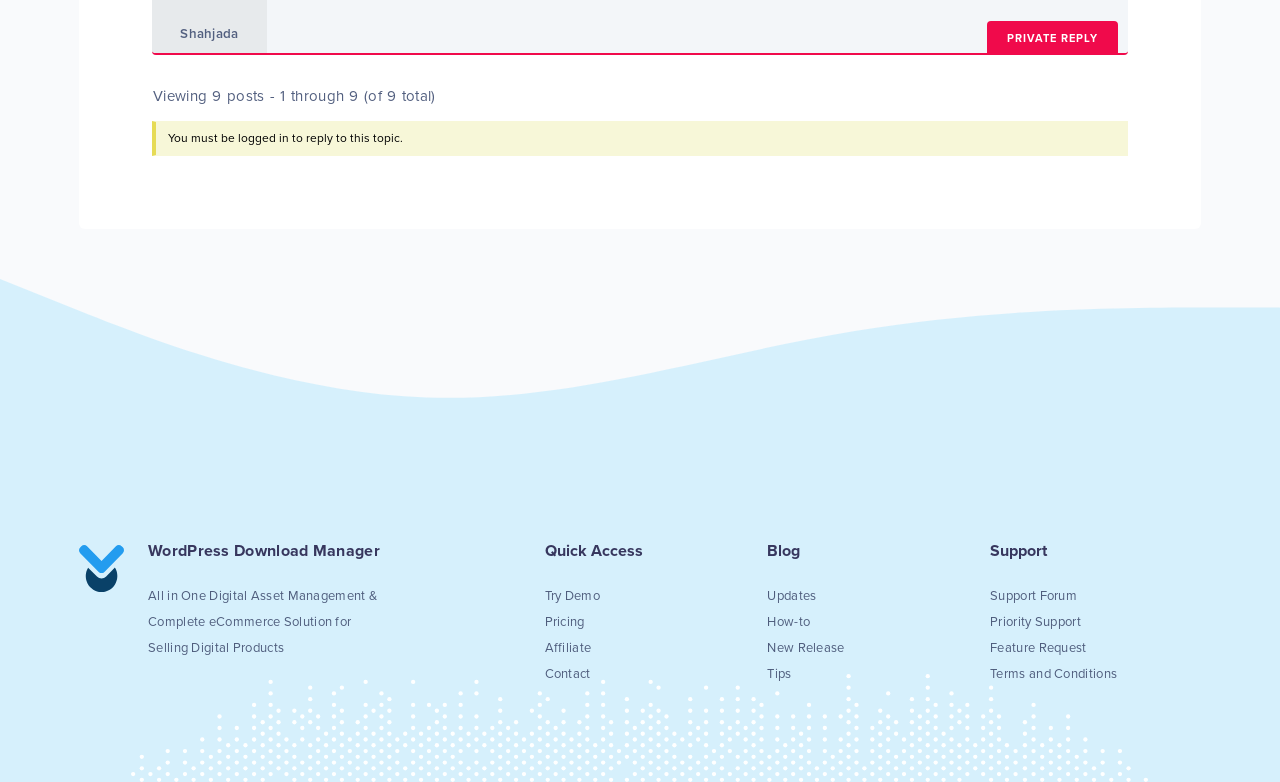Using the description: "Support Forum", identify the bounding box of the corresponding UI element in the screenshot.

[0.774, 0.749, 0.841, 0.774]